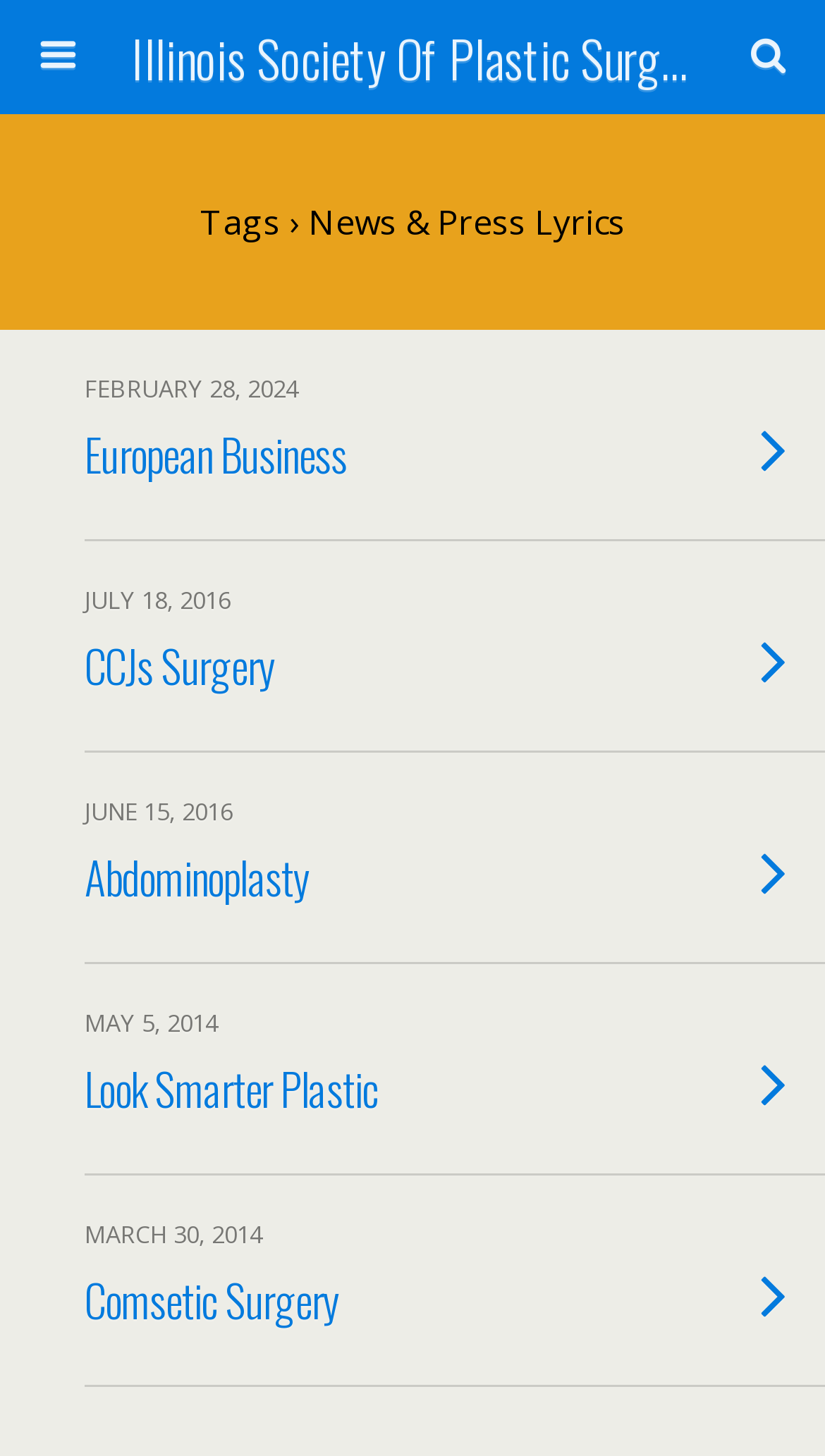Explain in detail what is displayed on the webpage.

The webpage appears to be a news and press section of the Illinois Society Of Plastic Surgery website. At the top, there is a link to the society's homepage, situated almost centrally. Next to it, on the right, is a search bar with a placeholder text "Search this website…" and a search button.

Below the search bar, there is a heading "Tags › News & Press Lyrics" indicating the current section of the website. Underneath, there are four news articles or press releases listed in a vertical column, each with a date and a title. The titles are "European Business", "CCJs Surgery", "Abdominoplasty", and "Comsetic Surgery", respectively. Each title is a link, and they are spaced evenly apart, taking up most of the webpage's vertical space.